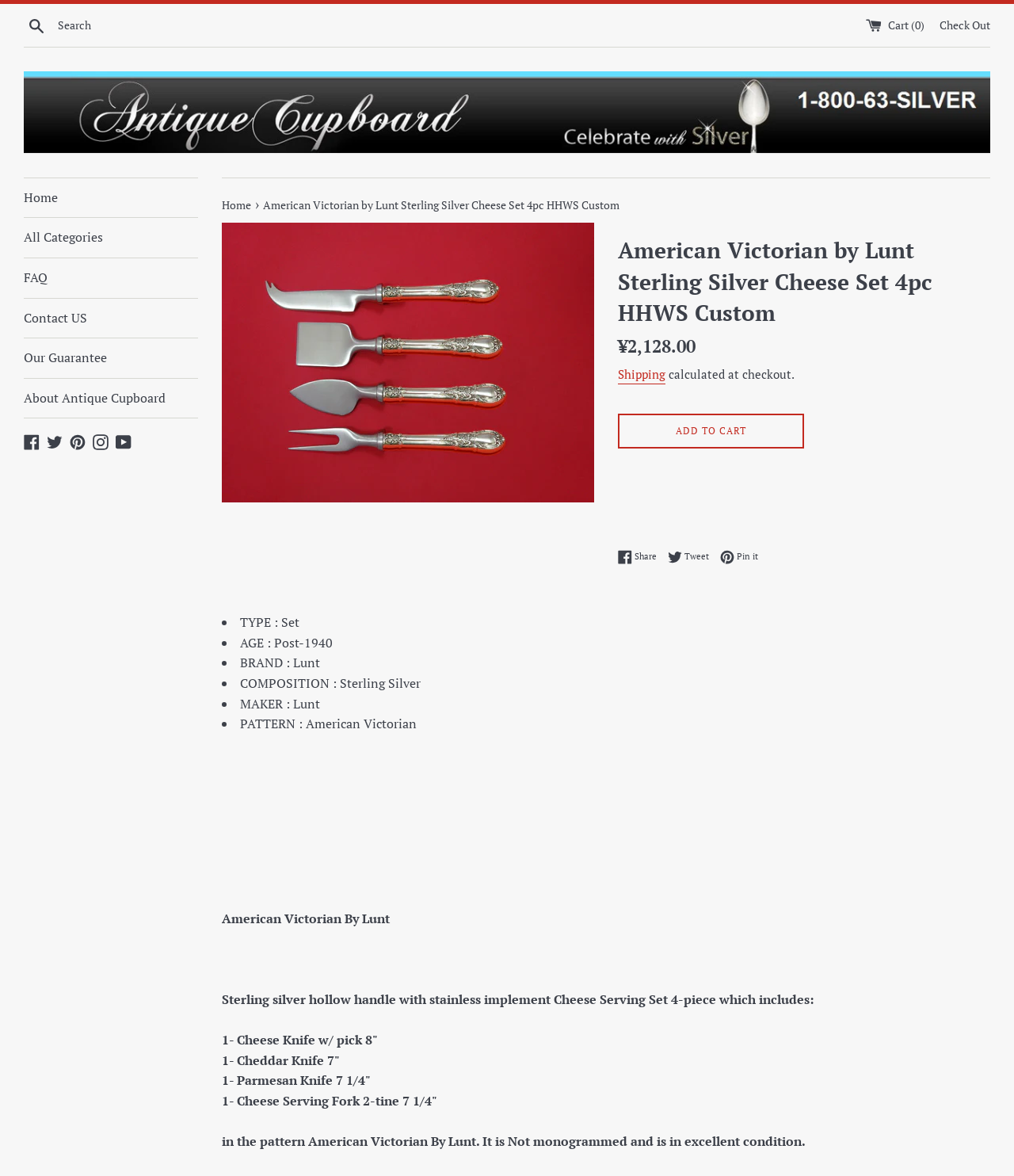Could you identify the text that serves as the heading for this webpage?

American Victorian by Lunt Sterling Silver Cheese Set 4pc HHWS Custom